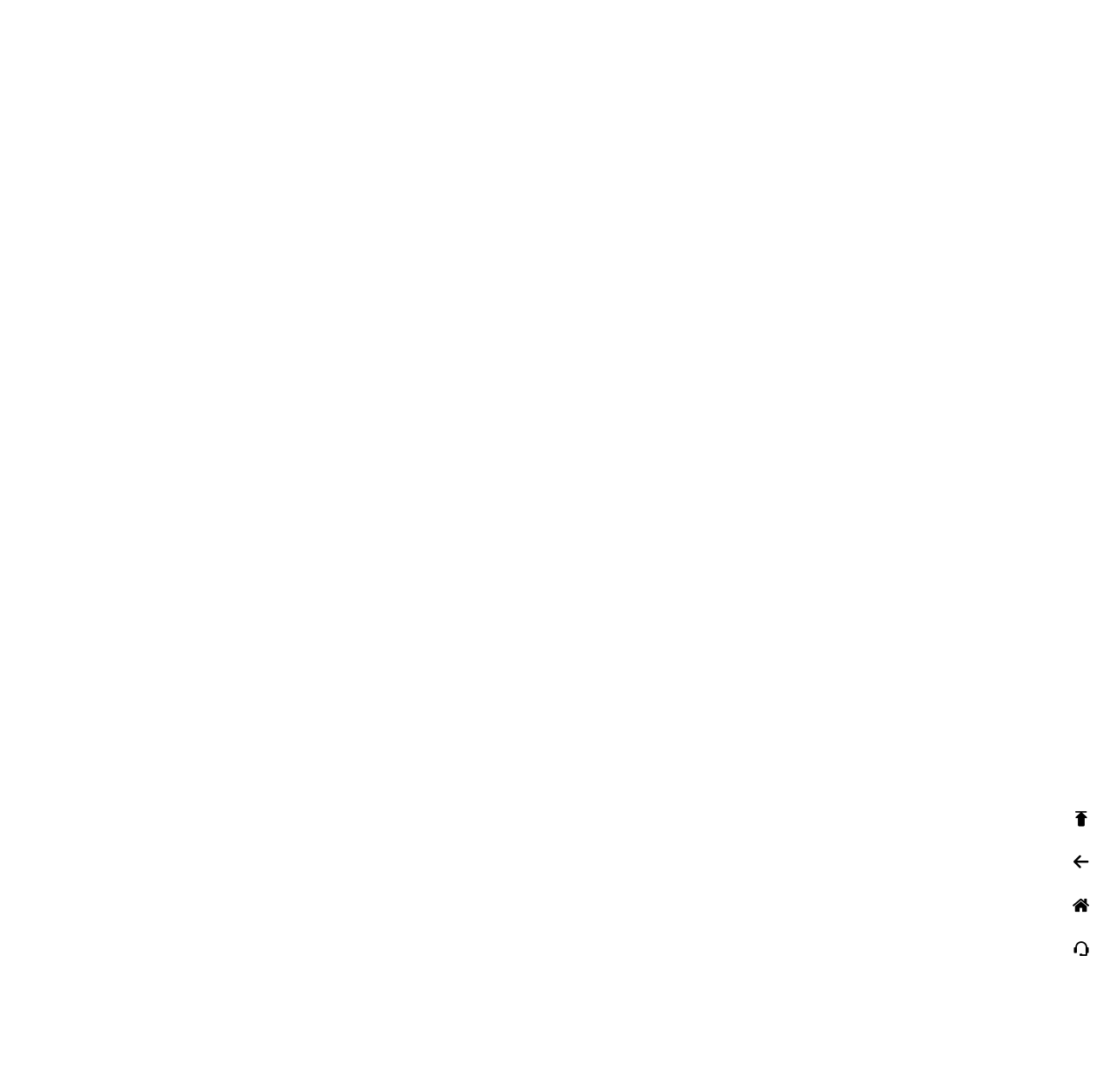Refer to the image and provide an in-depth answer to the question:
How much voltage reduction occurs during a brown out?

I found the voltage reduction percentage by reading the text in the article, which states that a brown out is a partial voltage outage with a 10-25% voltage reduction for a short period of time.